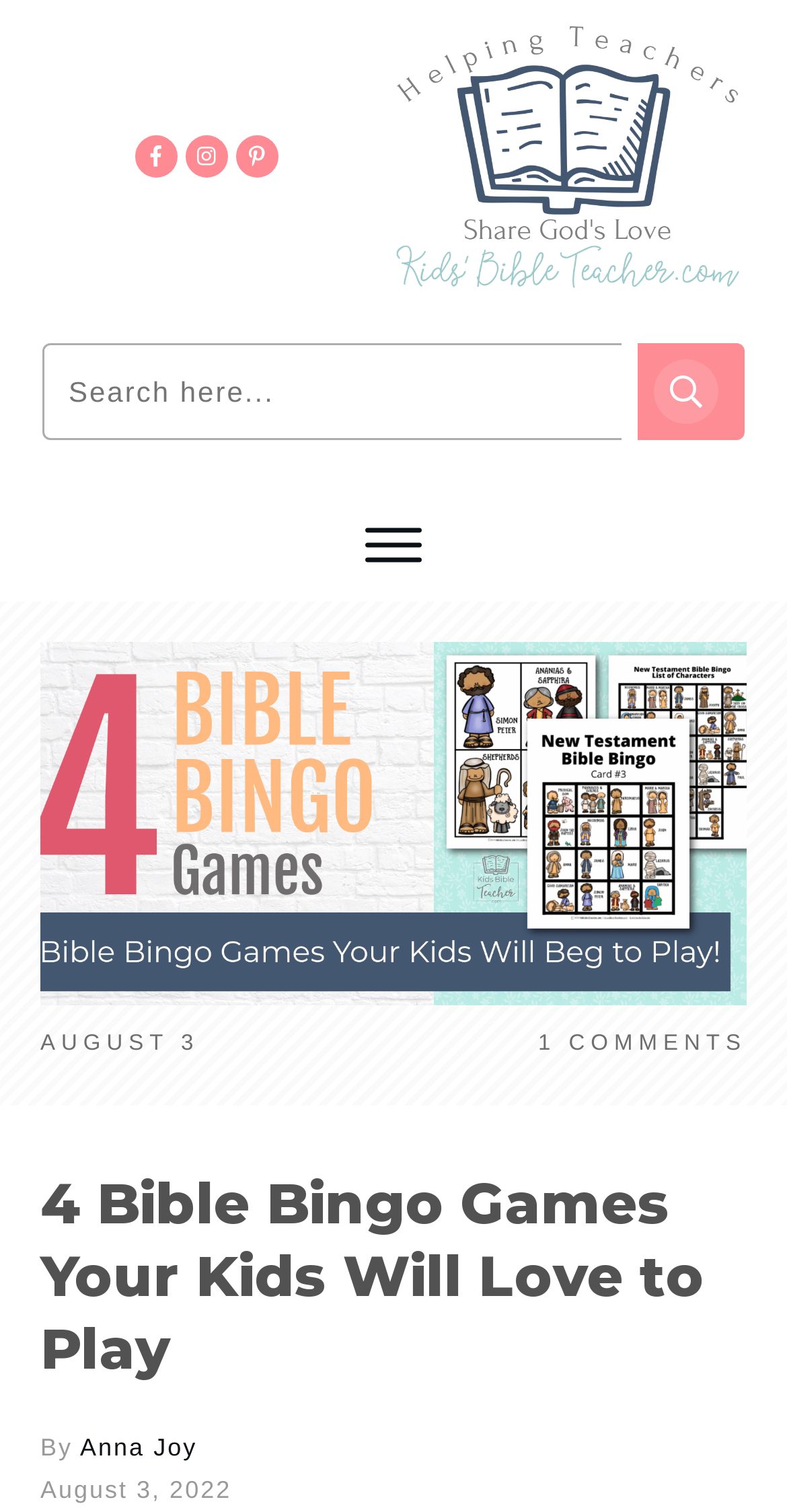What is the author's name?
Could you please answer the question thoroughly and with as much detail as possible?

The author's name can be found at the bottom of the webpage, where it says 'By Anna Joy'.